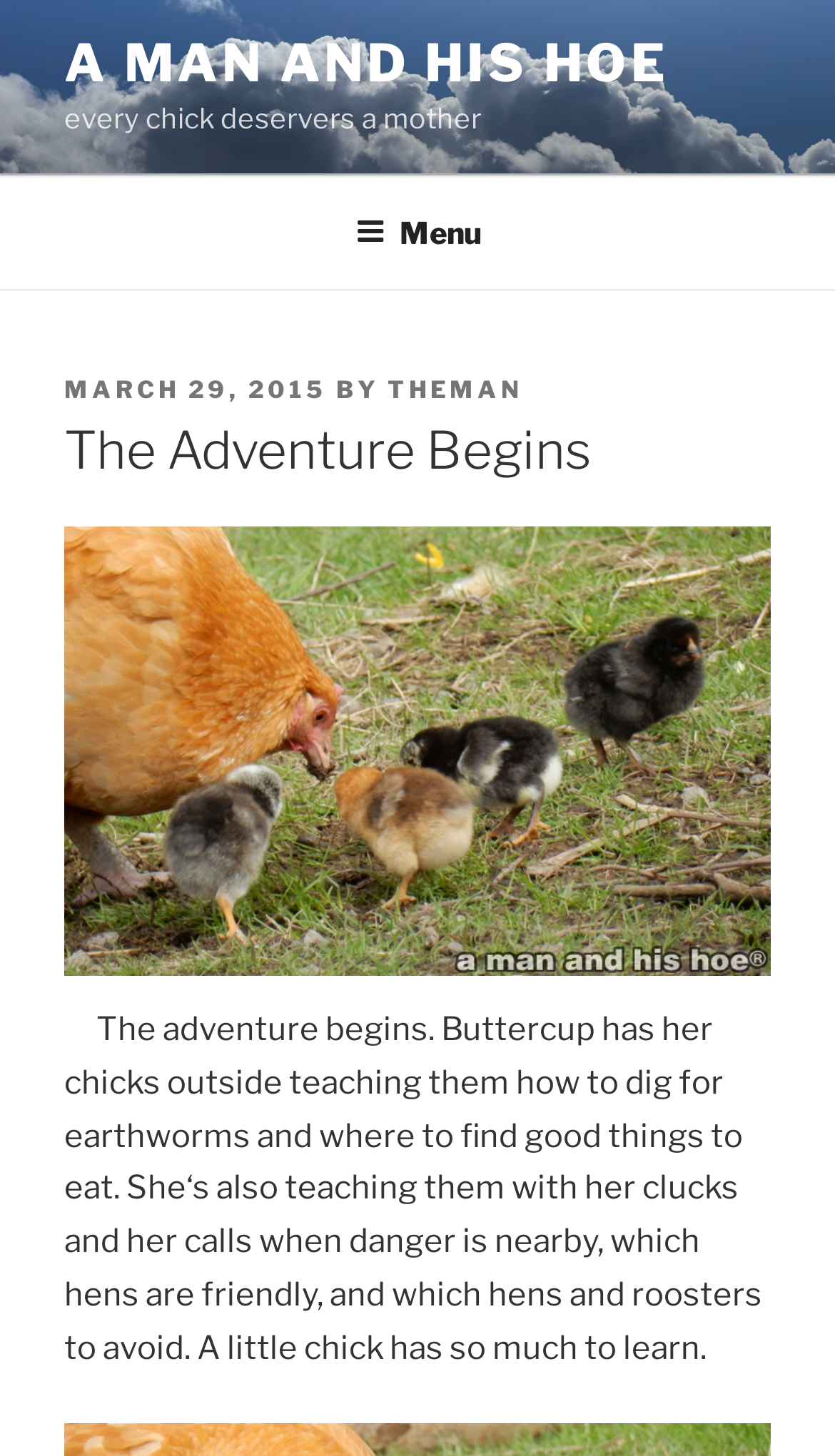Extract the heading text from the webpage.

The Adventure Begins